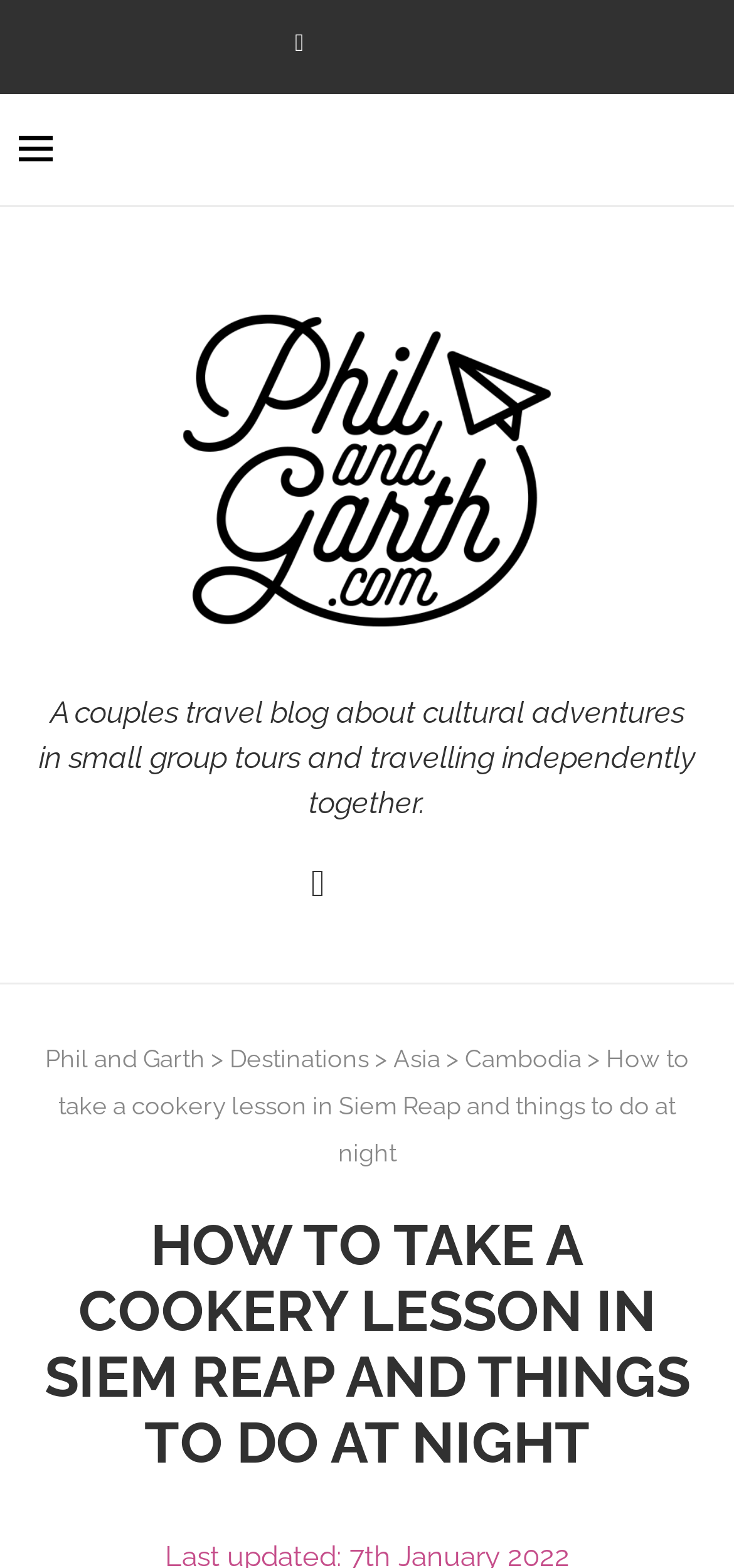Based on the image, provide a detailed response to the question:
What type of activities are discussed in the article?

The type of activities discussed in the article can be found in the static text element 'A couples travel blog about cultural adventures in small group tours and travelling independently together.' which is a description of the blog, indicating that the article is related to cultural adventures.